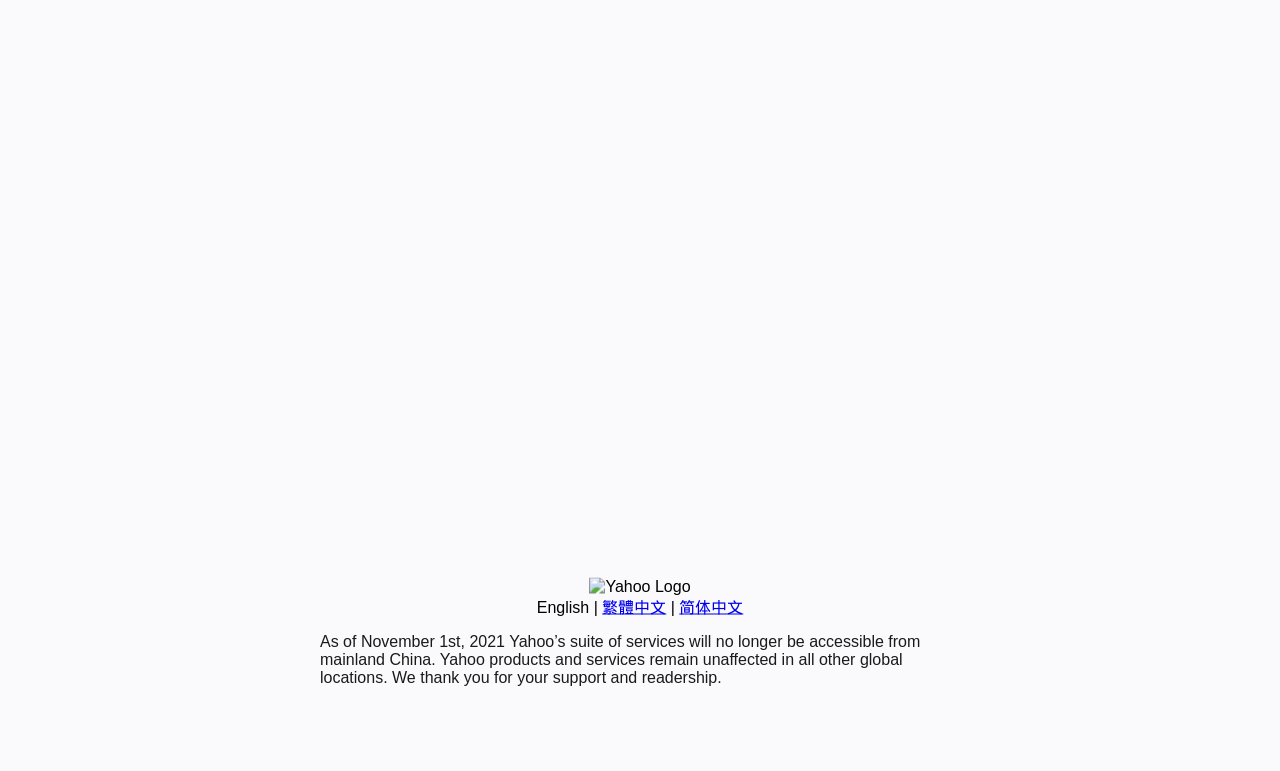Using the description: "繁體中文", determine the UI element's bounding box coordinates. Ensure the coordinates are in the format of four float numbers between 0 and 1, i.e., [left, top, right, bottom].

[0.47, 0.776, 0.52, 0.798]